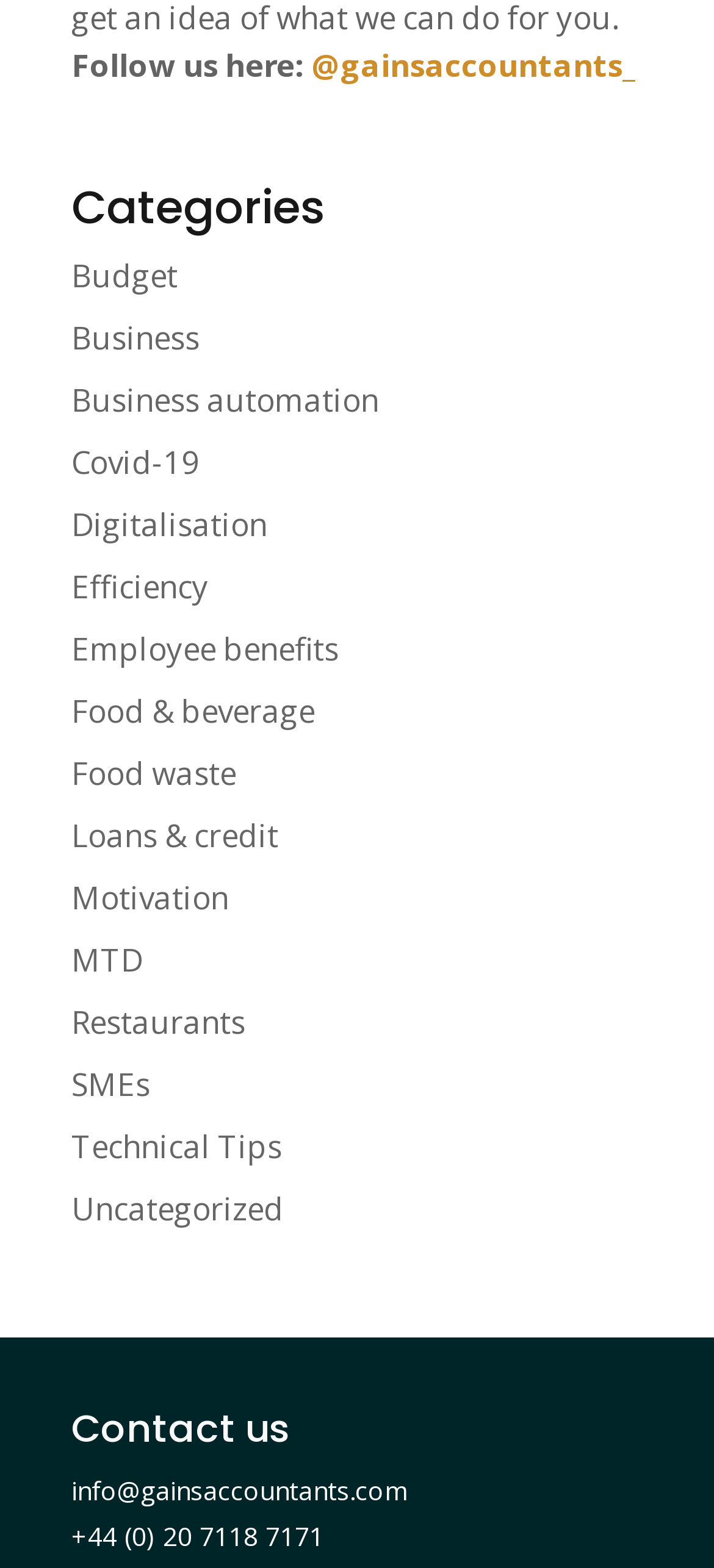What is the section title above the contact information?
Answer with a single word or phrase by referring to the visual content.

Contact us